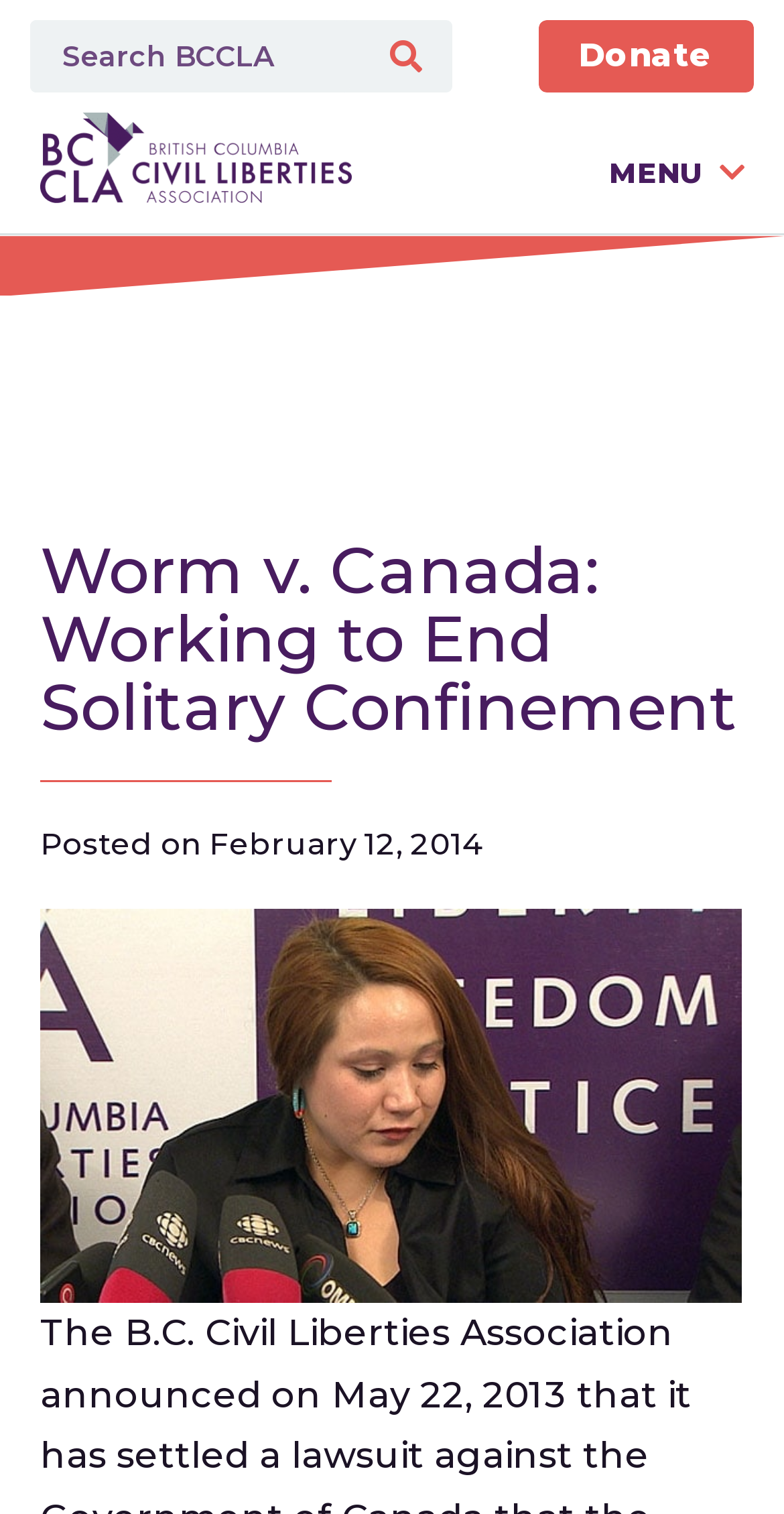Find the bounding box coordinates of the clickable area that will achieve the following instruction: "view menu".

[0.777, 0.094, 0.974, 0.135]